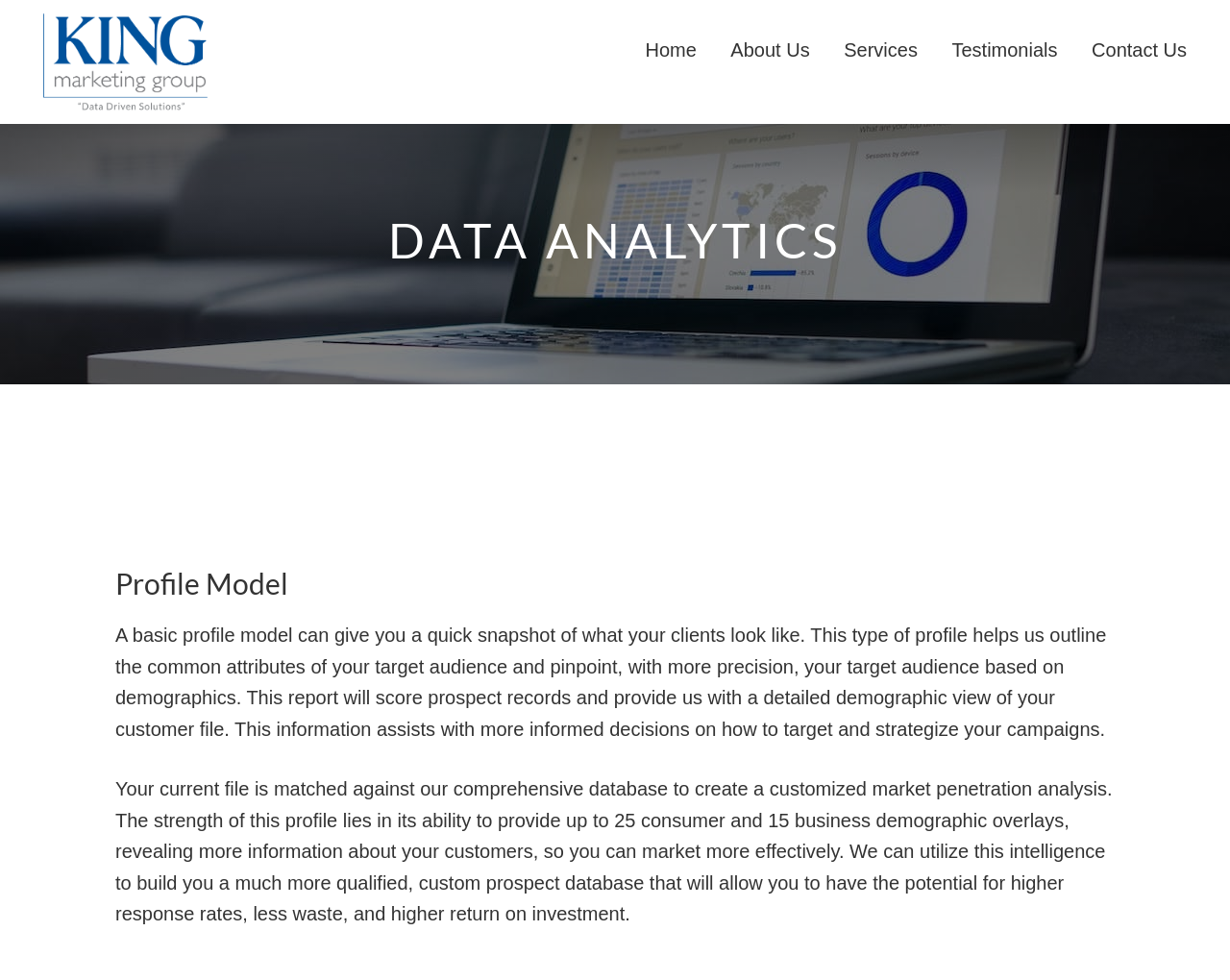Locate the bounding box coordinates of the area to click to fulfill this instruction: "learn about data analytics". The bounding box should be presented as four float numbers between 0 and 1, in the order [left, top, right, bottom].

[0.172, 0.216, 0.828, 0.275]